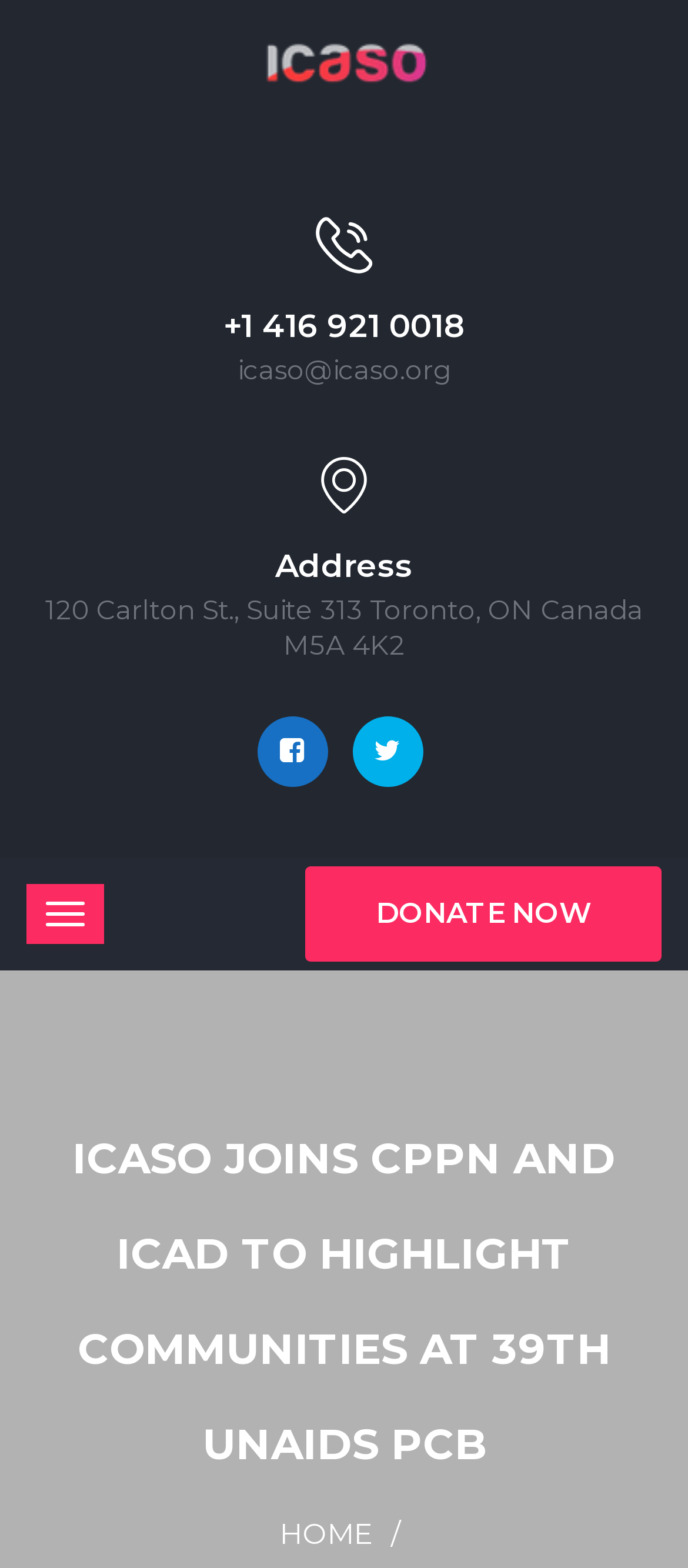Identify the bounding box coordinates for the UI element that matches this description: "Home".

[0.406, 0.968, 0.568, 0.989]